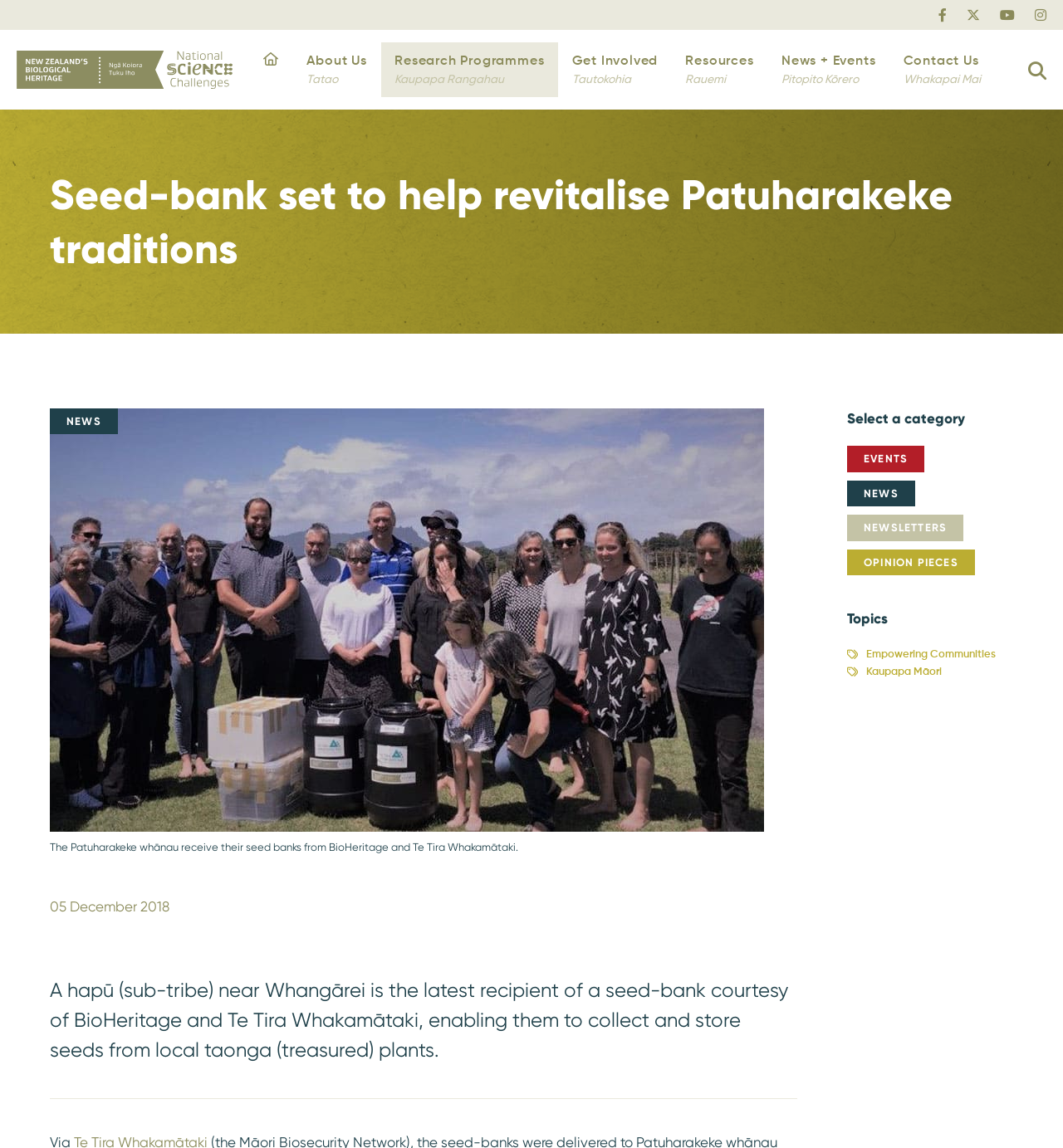Specify the bounding box coordinates of the region I need to click to perform the following instruction: "Search for something". The coordinates must be four float numbers in the range of 0 to 1, i.e., [left, top, right, bottom].

[0.967, 0.052, 0.984, 0.07]